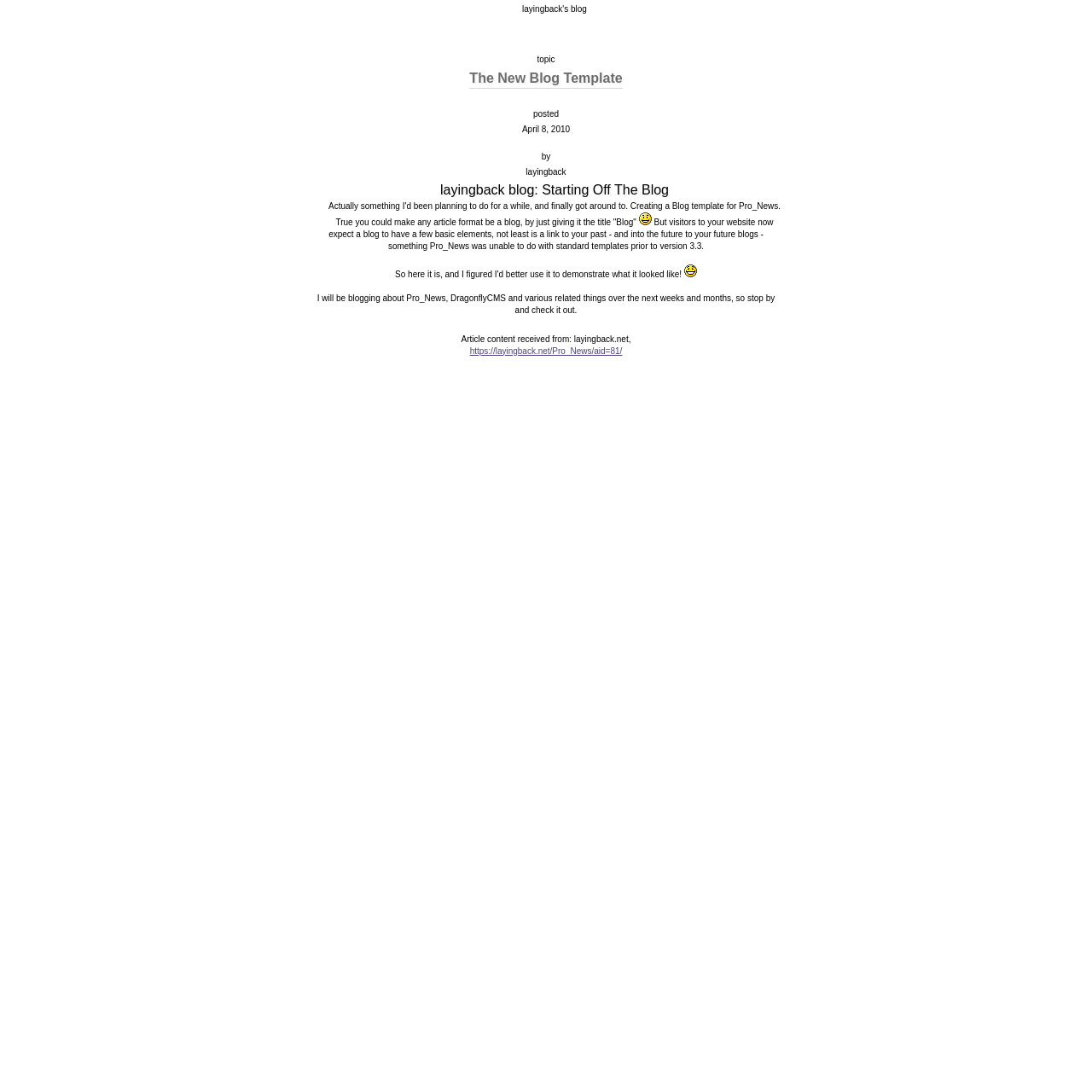Produce an elaborate caption capturing the essence of the webpage.

This webpage is a blog post titled "Starting Off The Blog" on layingback.net. At the top, there is a layout table that spans most of the width of the page, containing the main content of the blog post. 

The blog post title, "The New Blog Template", is displayed prominently in a table cell, along with the posting date "April 8, 2010" and the author's name "layingback". Below the title, there is a large block of text that discusses the creation of a blog template for Pro_News, a content management system. The text is divided into several paragraphs, with some paragraphs containing images, such as a smiley face and a laughing face.

To the left of the blog post title, there is a smaller image with the text "layingback blog". Below the main content area, there is a static text "Article content received from: layingback.net," and a link to another webpage on layingback.net.

The overall structure of the webpage is simple and easy to follow, with a clear hierarchy of headings and paragraphs. The use of images and tables helps to break up the text and make the content more engaging.